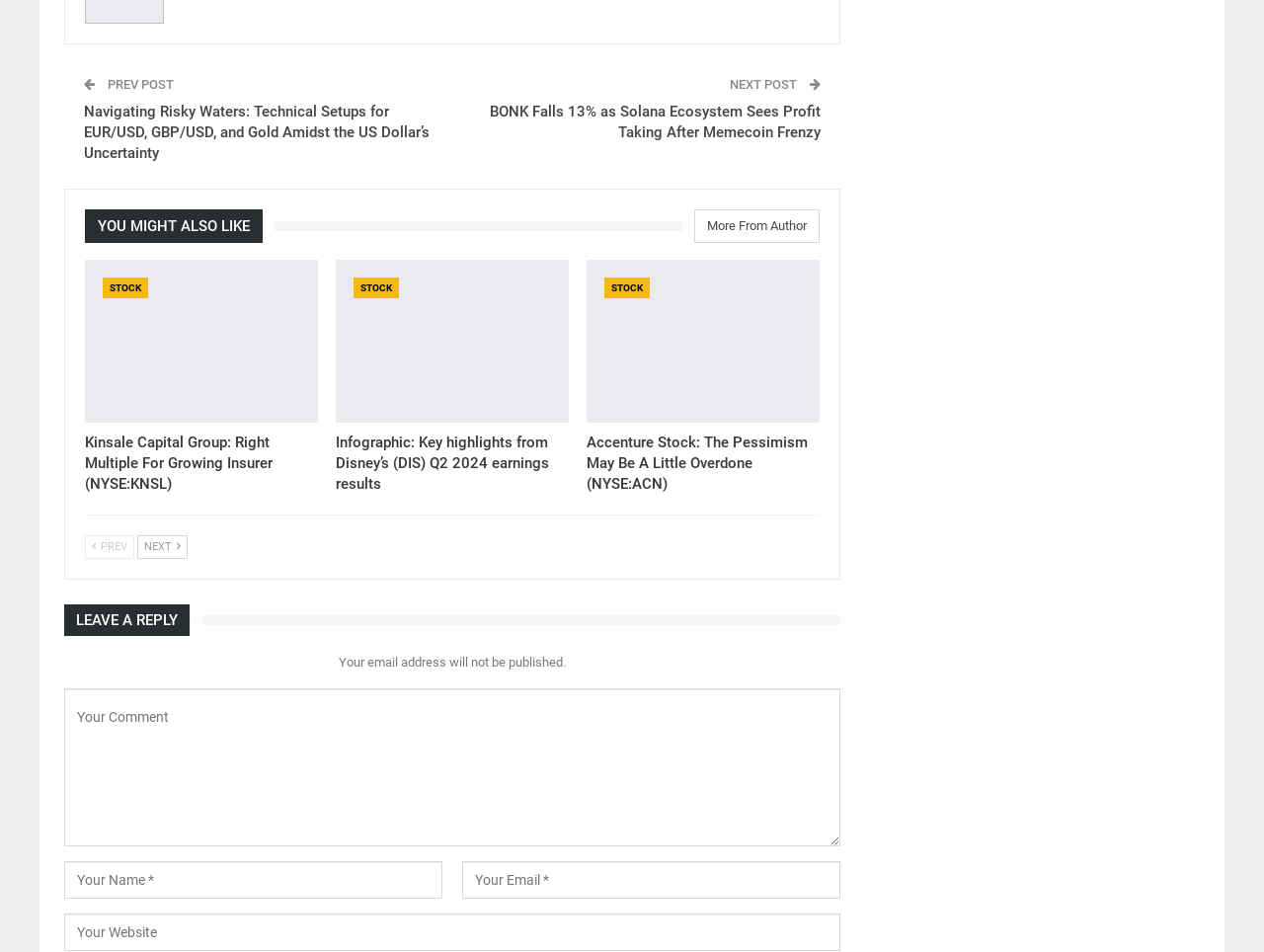Identify the bounding box for the described UI element: "Prev".

[0.067, 0.562, 0.106, 0.587]